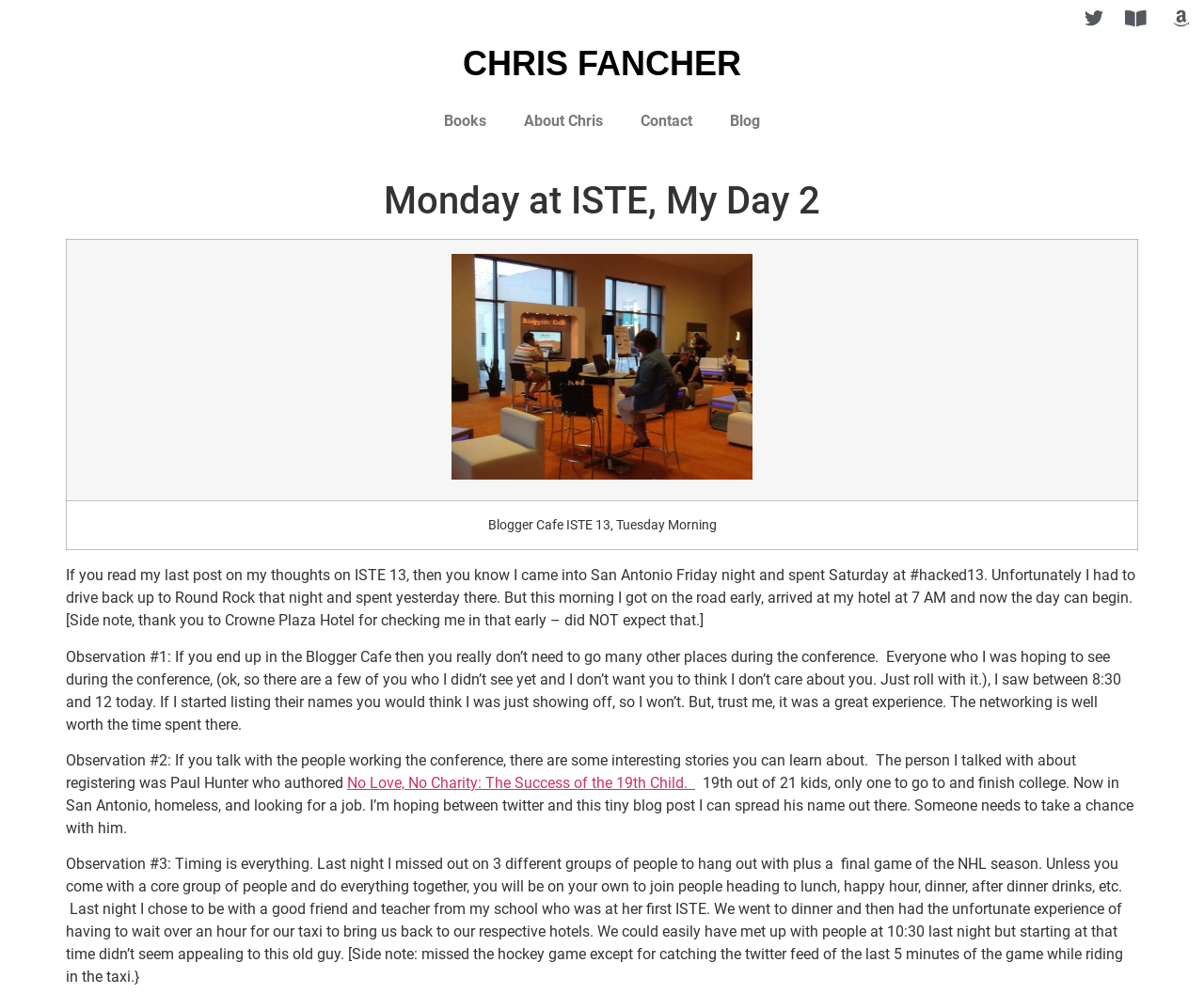Please use the details from the image to answer the following question comprehensively:
What is the blogger's opinion about the Blogger Cafe?

The blogger mentions that if you end up in the Blogger Cafe, you really don't need to go many other places during the conference, implying that it's a great experience and a hub for networking and meeting people.